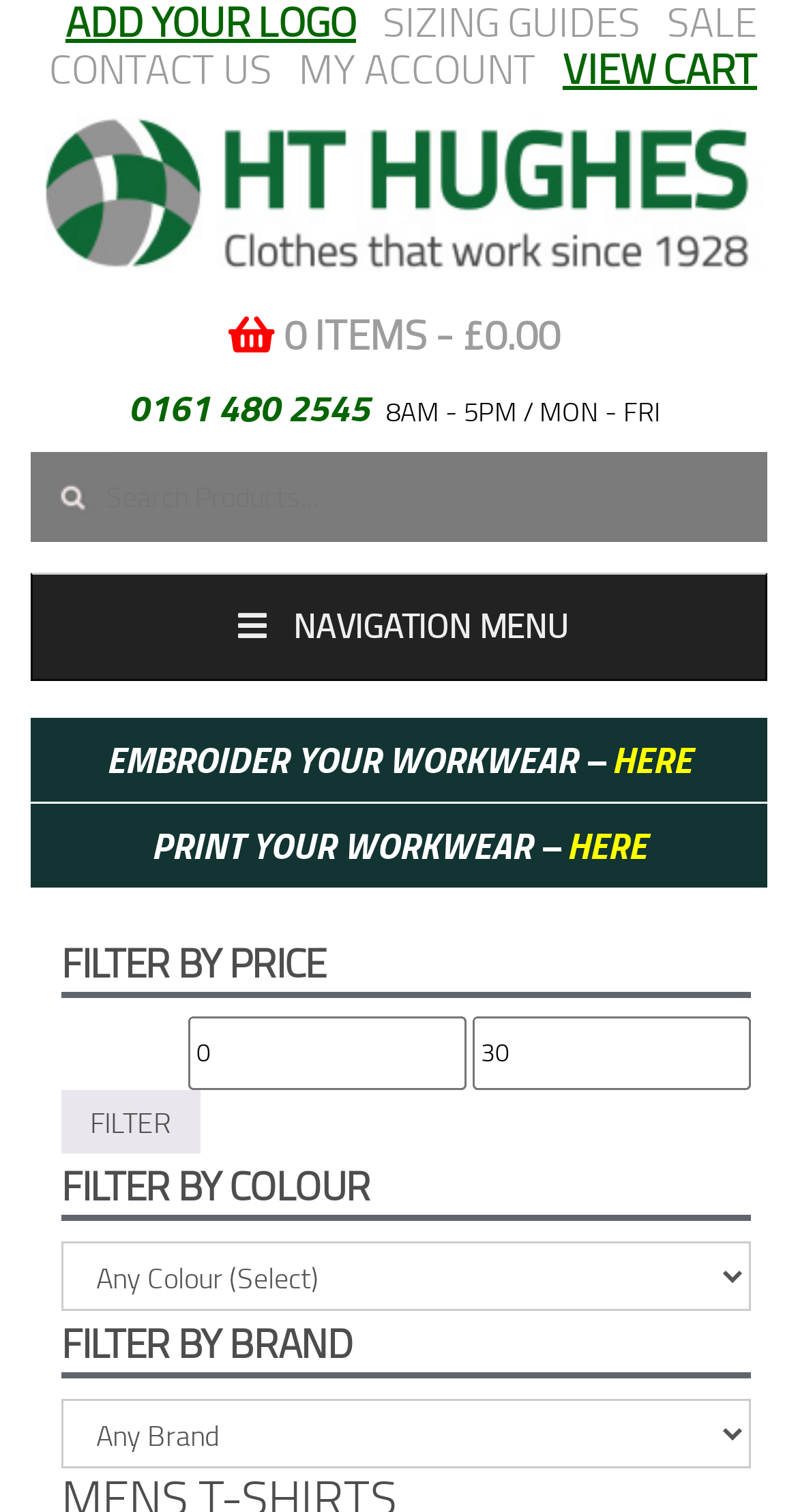Please identify the bounding box coordinates of the element's region that should be clicked to execute the following instruction: "filter by price". The bounding box coordinates must be four float numbers between 0 and 1, i.e., [left, top, right, bottom].

[0.077, 0.618, 0.941, 0.66]